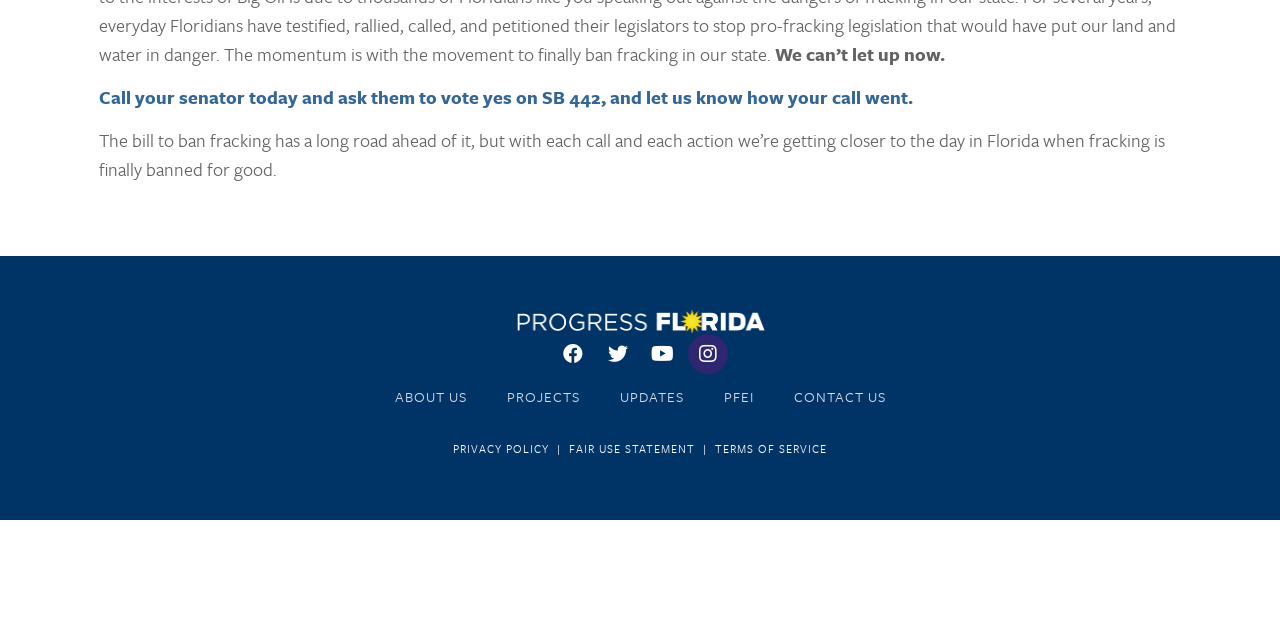Identify and provide the bounding box coordinates of the UI element described: "Privacy Policy". The coordinates should be formatted as [left, top, right, bottom], with each number being a float between 0 and 1.

[0.354, 0.687, 0.429, 0.714]